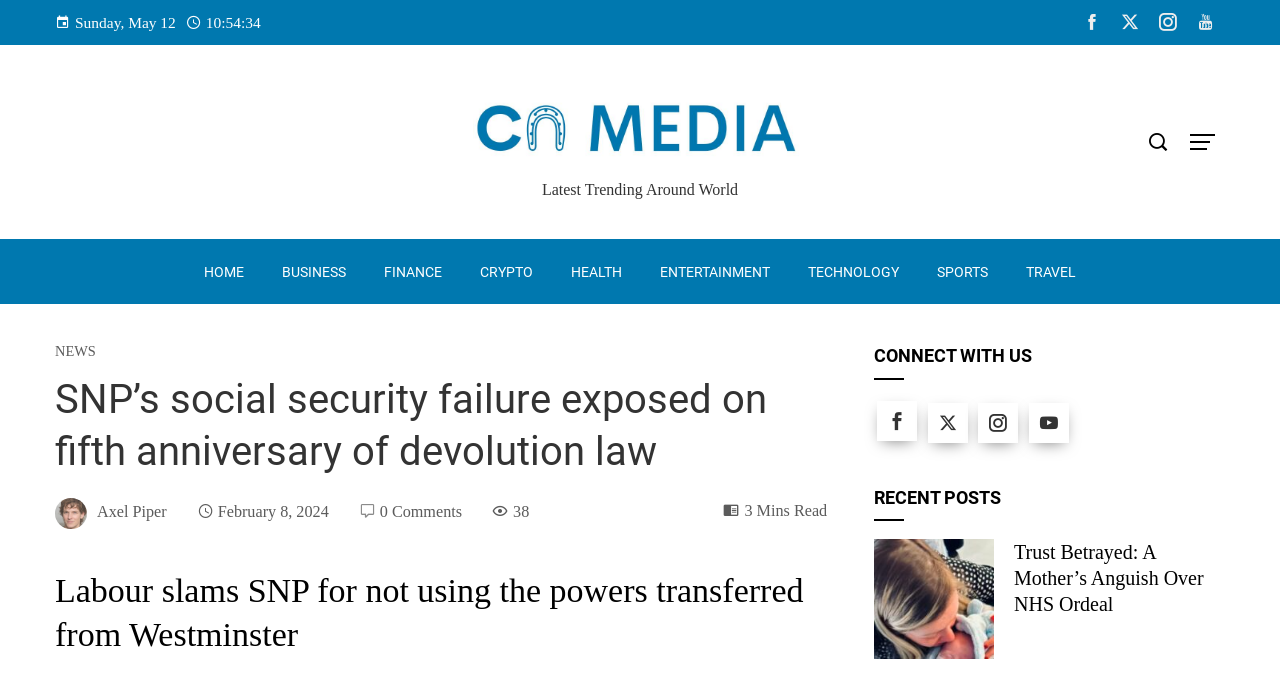Identify and extract the heading text of the webpage.

SNP’s social security failure exposed on fifth anniversary of devolution law